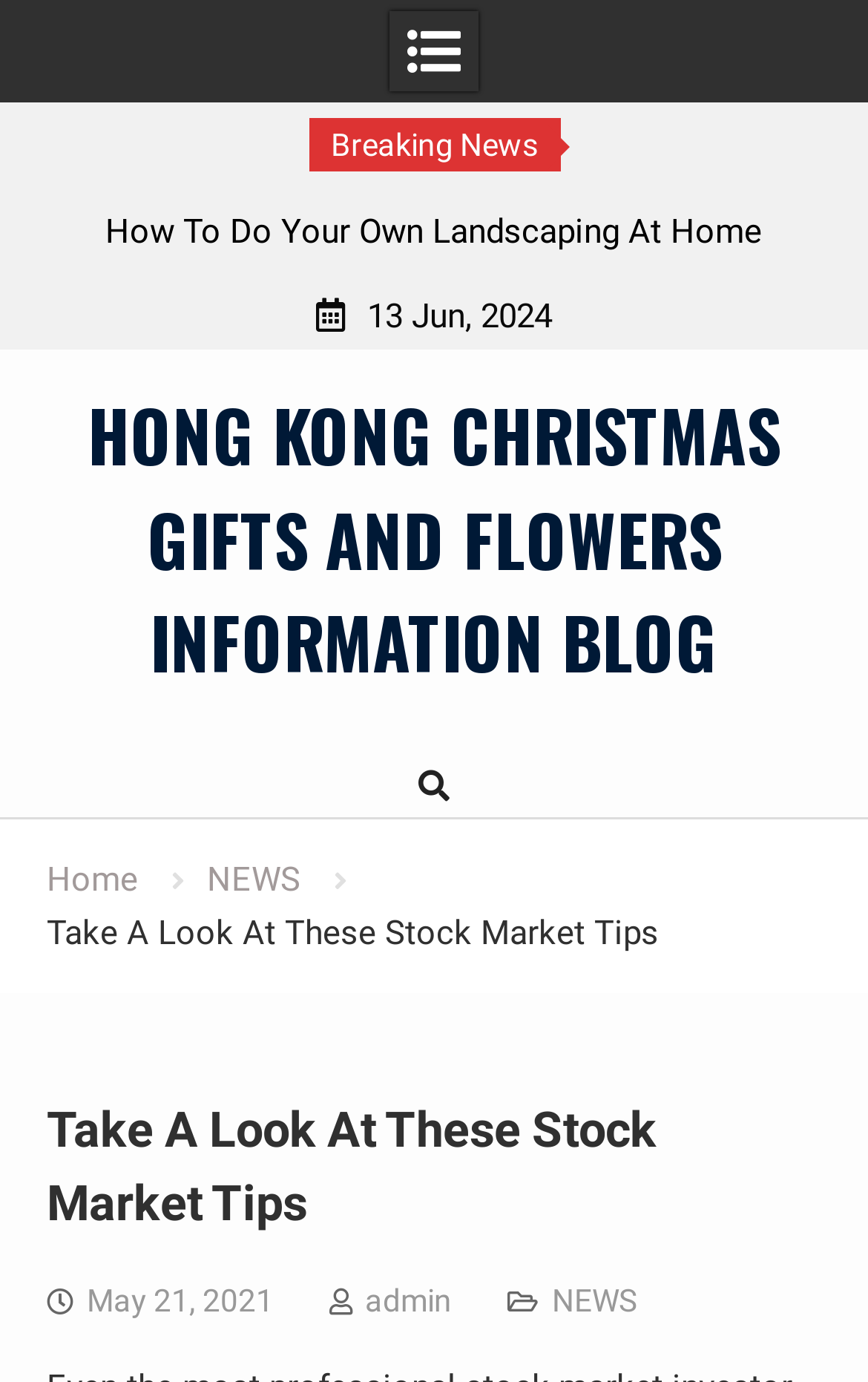Please determine the bounding box coordinates, formatted as (top-left x, top-left y, bottom-right x, bottom-right y), with all values as floating point numbers between 0 and 1. Identify the bounding box of the region described as: May 21, 2021May 21, 2021

[0.1, 0.928, 0.315, 0.954]